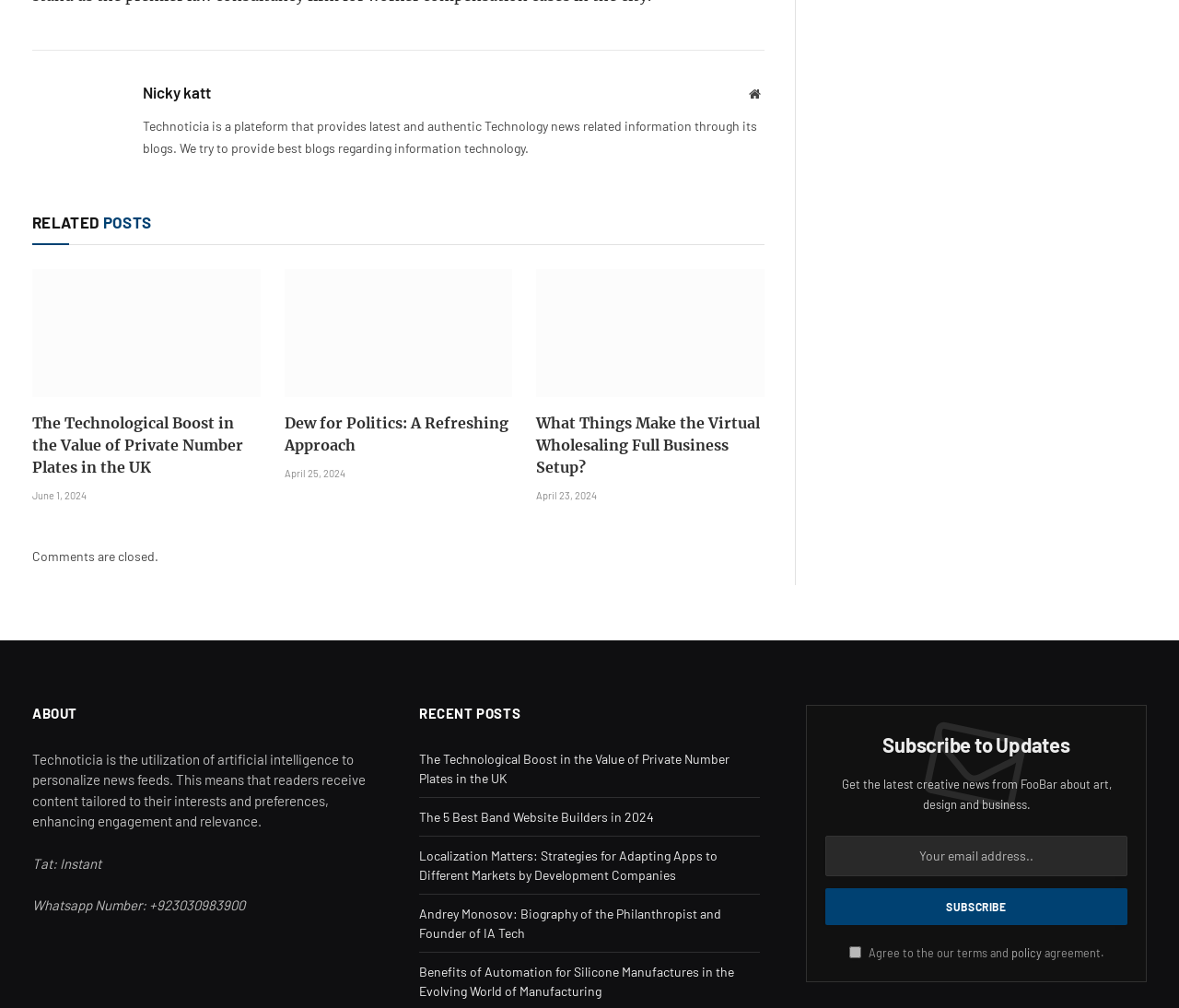Please find the bounding box coordinates for the clickable element needed to perform this instruction: "Click on the 'Nicky katt' link".

[0.121, 0.083, 0.179, 0.101]